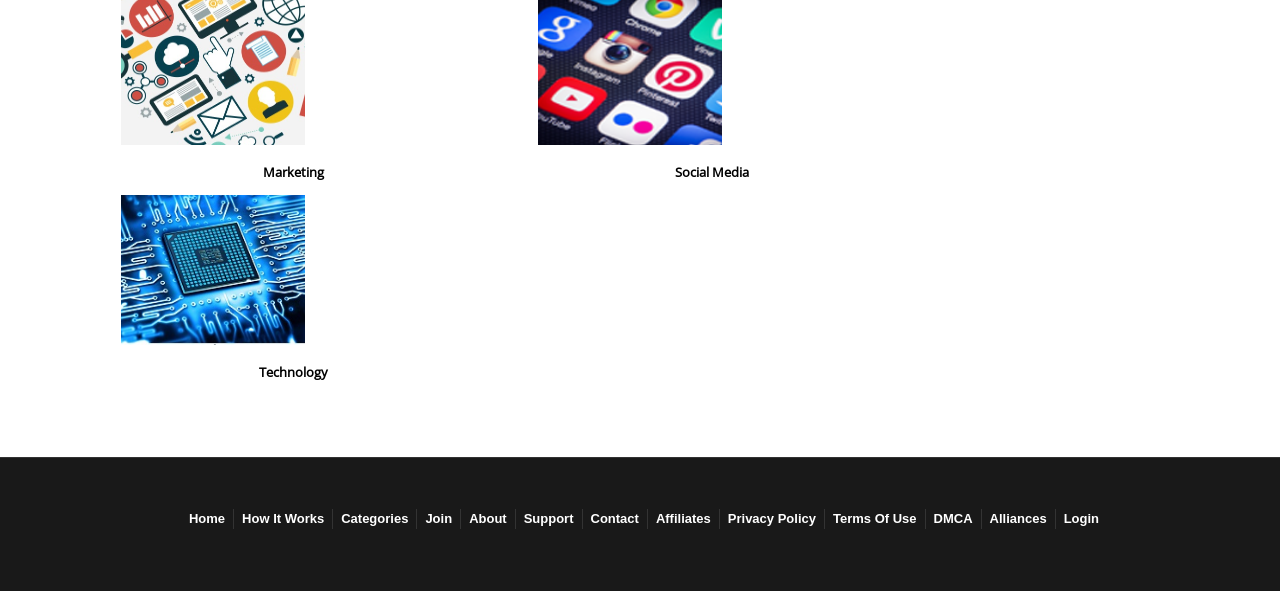Using the element description provided, determine the bounding box coordinates in the format (top-left x, top-left y, bottom-right x, bottom-right y). Ensure that all values are floating point numbers between 0 and 1. Element description: Login Cordy Glenn Jersey

[0.831, 0.864, 0.859, 0.89]